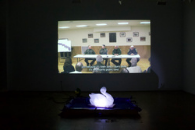Produce a meticulous caption for the image.

The image captures a unique artistic installation featuring a projected video and a sculptural element. In the background, a projection depicts a panel discussion, with four figures seated at a table. The scene suggests a formal setting, possibly an event focused on community dialogue or artistic exploration, as indicated by the subtitles visible on the screen. 

In contrast, in the foreground, a luminous white swan sculpture rests on a dark surface, illuminating its surroundings with a soft glow. This juxtaposition of the organic form of the swan against the structured presentation hints at themes of nature versus culture or the coexistence of simplicity and complexity in artistic discourse. The installation likely forms part of a broader exhibition, potentially exploring concepts relevant to the featured works like "Goose Song," "Hello Architecture," and "The Center for: Crush Research," suggesting an interconnectedness between the pieces on display. The interplay of light, sounds from the projection, and the serene image of the swan invites viewers to reflect on the relationship between the visuals and the ongoing dialogues present in contemporary art.